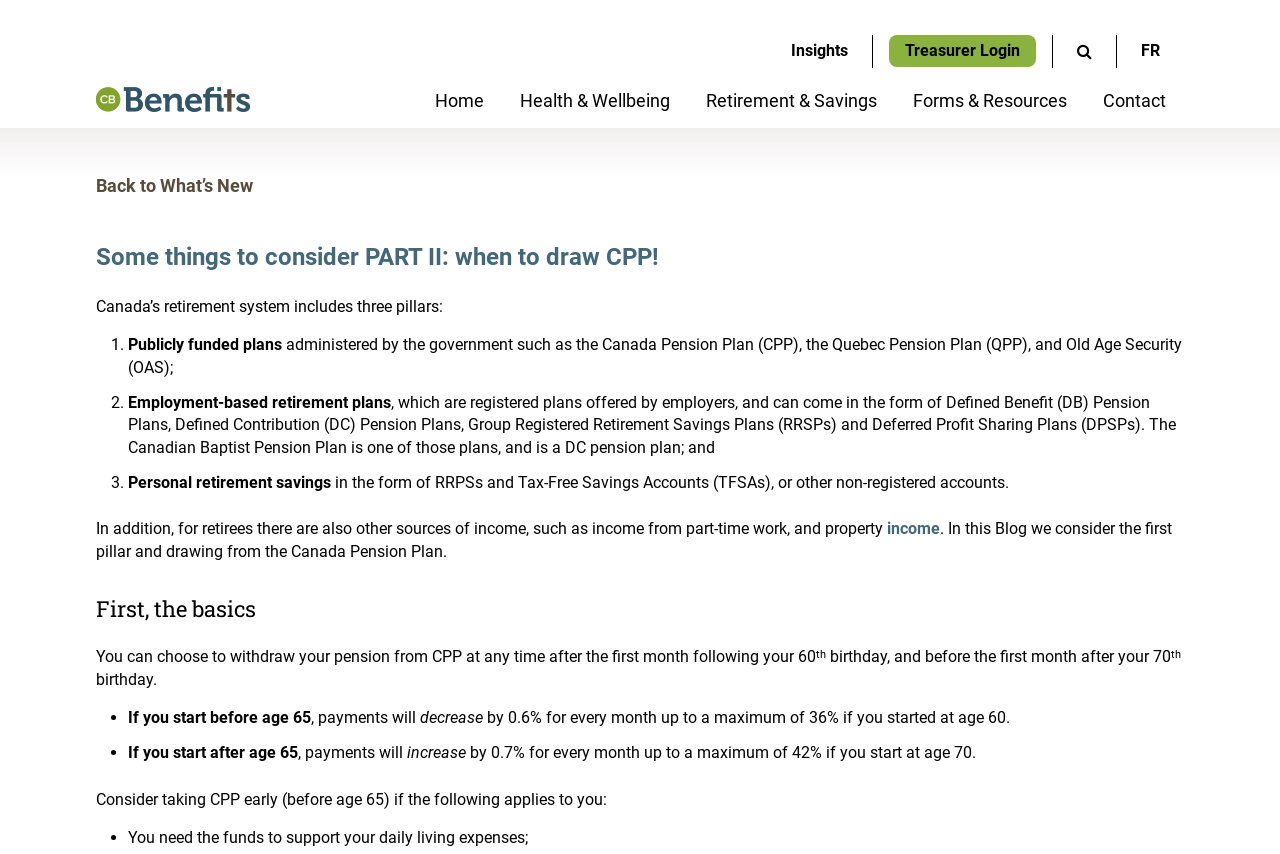Specify the bounding box coordinates for the region that must be clicked to perform the given instruction: "Go to the 'Retirement & Savings' page".

[0.538, 0.087, 0.699, 0.15]